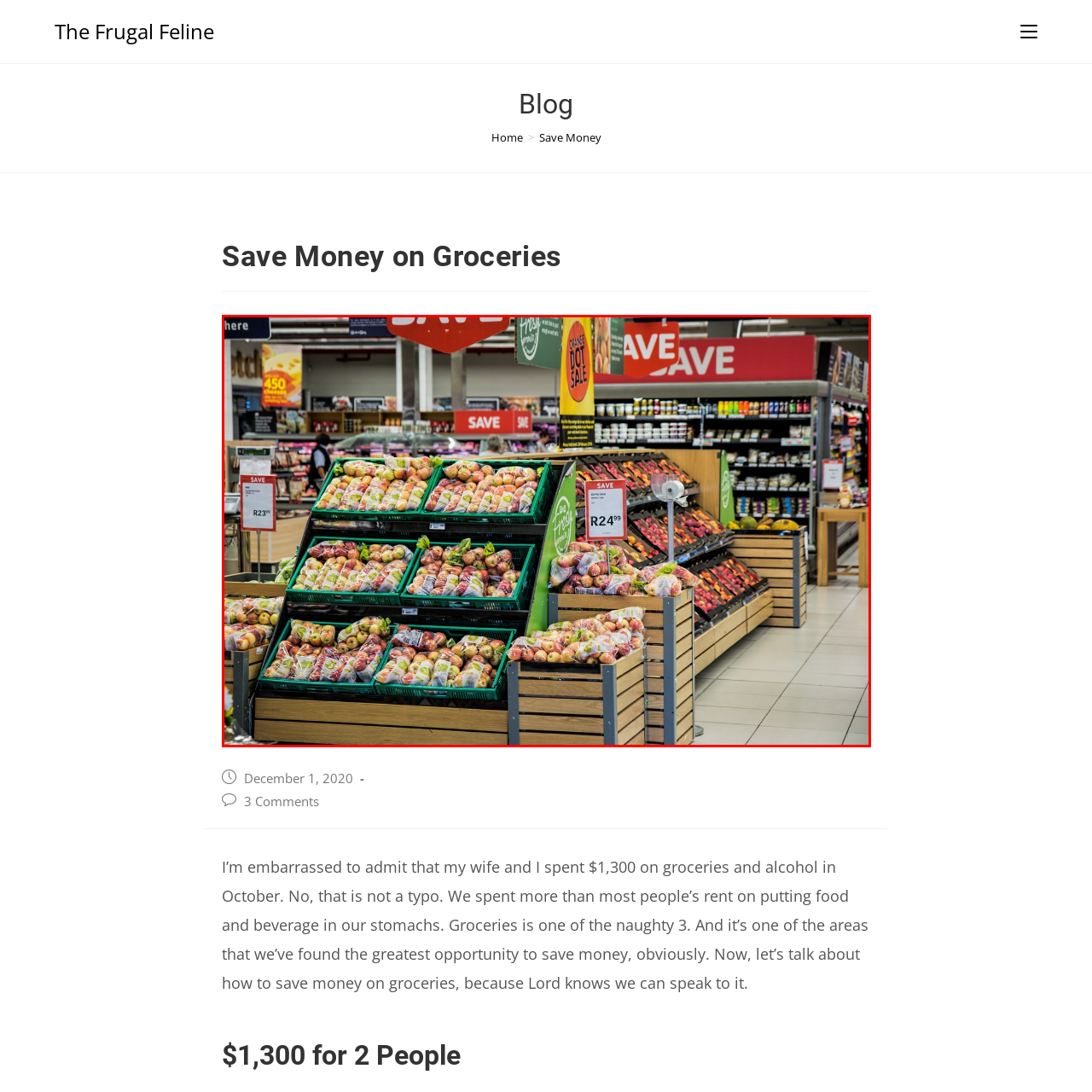What is the price of one of the apples? Observe the image within the red bounding box and give a one-word or short-phrase answer.

R23 or R24.99